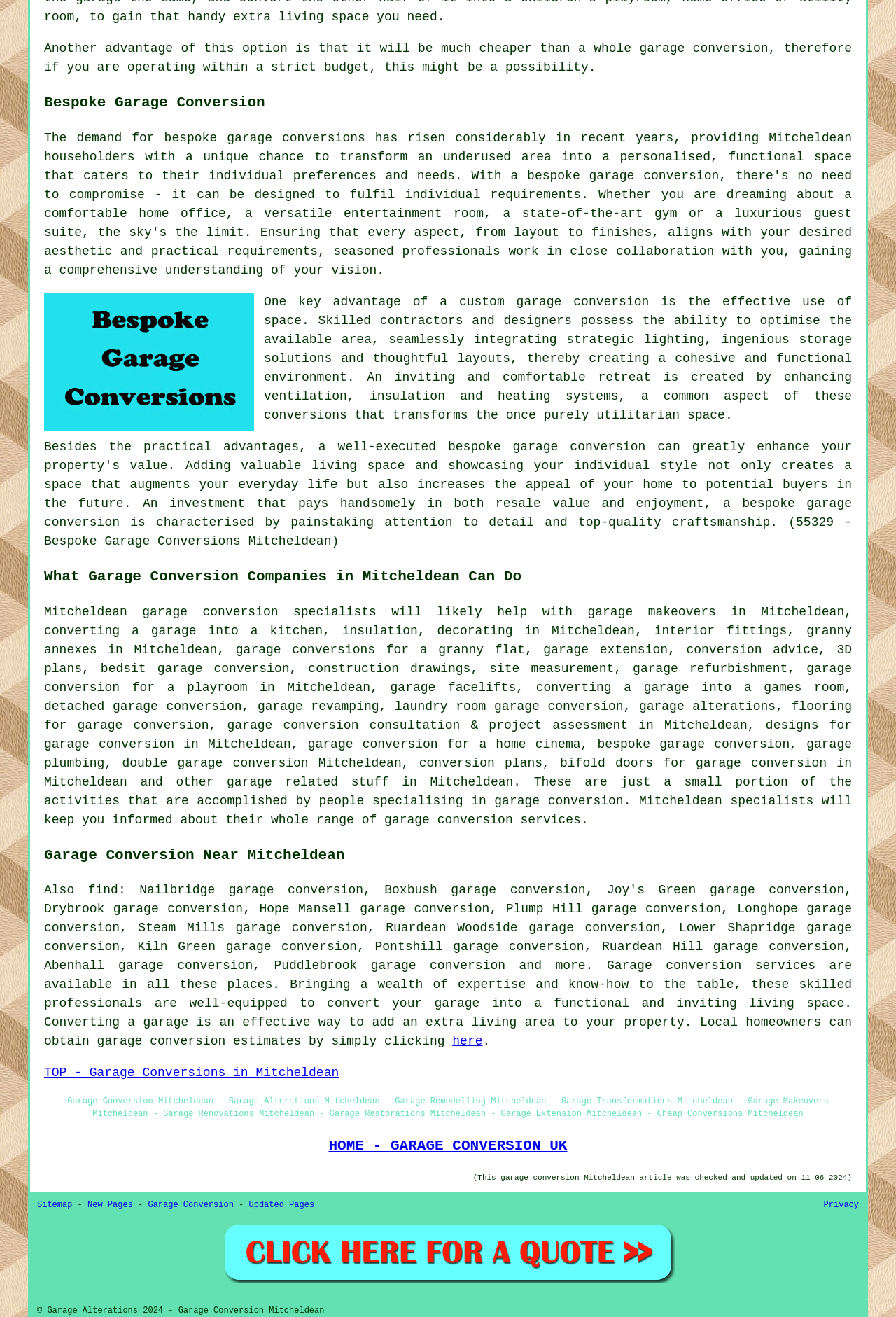What services do garage conversion companies in Mitcheldean offer?
Answer the question based on the image using a single word or a brief phrase.

Various services